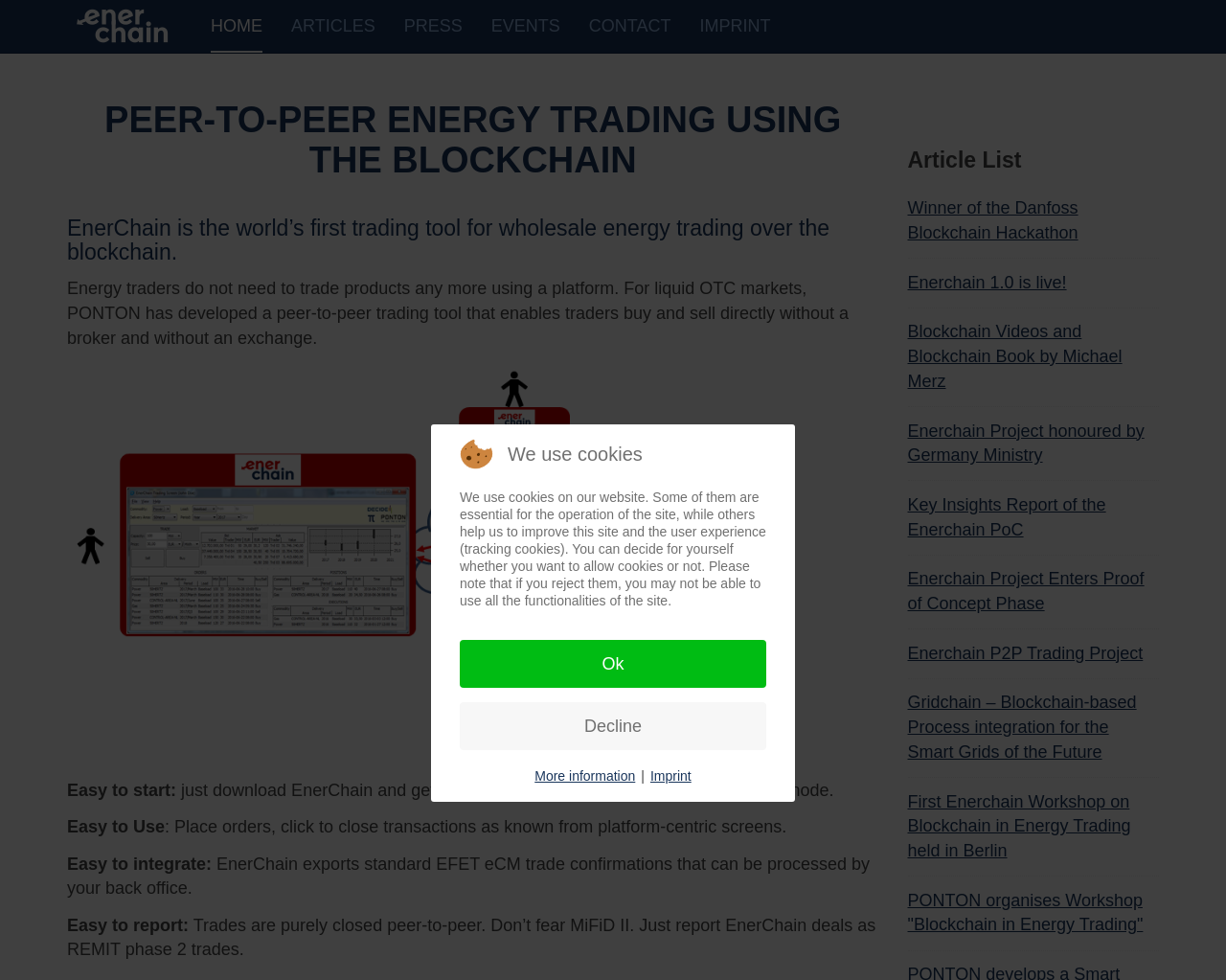Identify the bounding box of the HTML element described as: "Enerchain P2P Trading Project".

[0.74, 0.655, 0.945, 0.68]